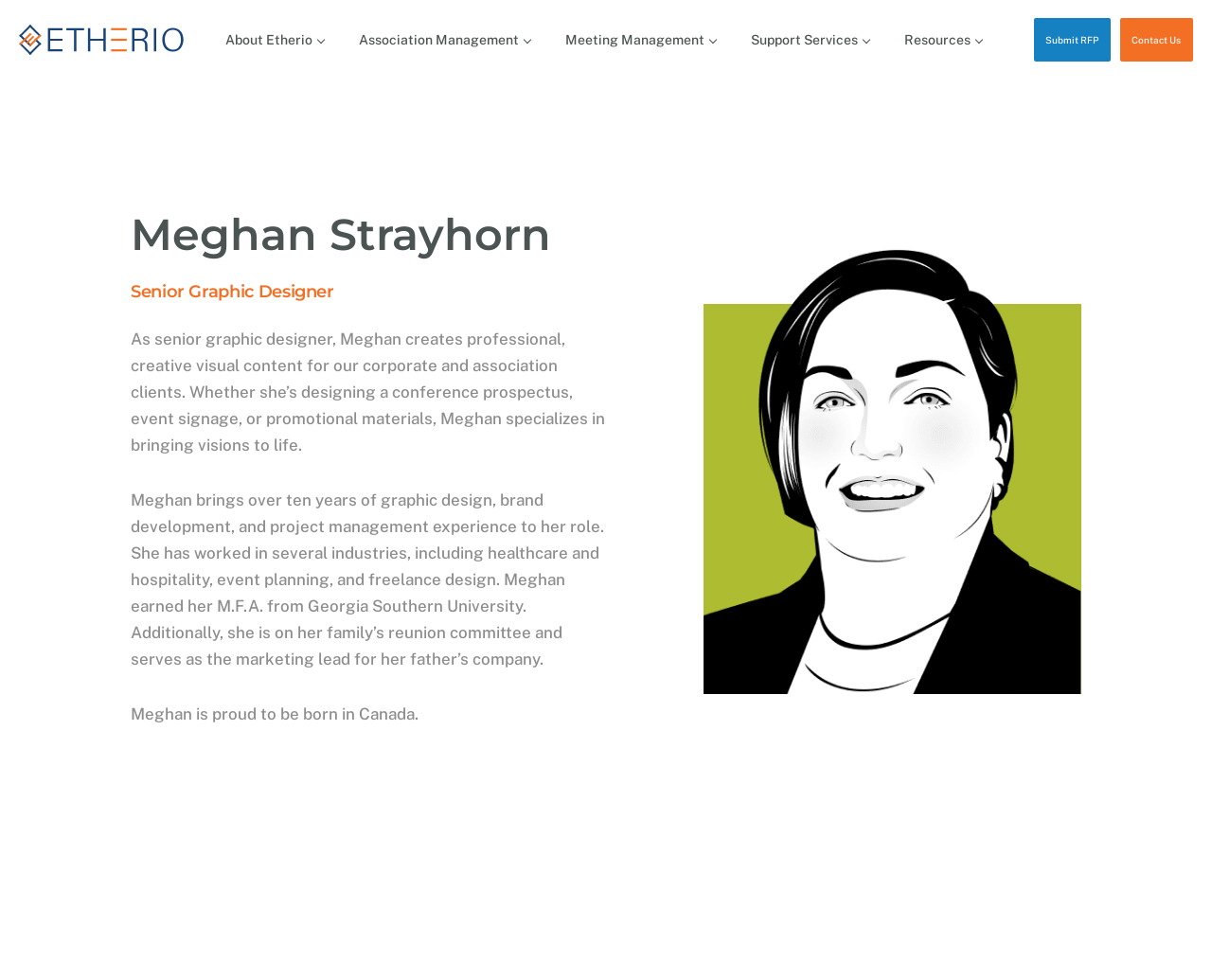What is the company that Meghan's father works for?
Answer the question using a single word or phrase, according to the image.

her father's company